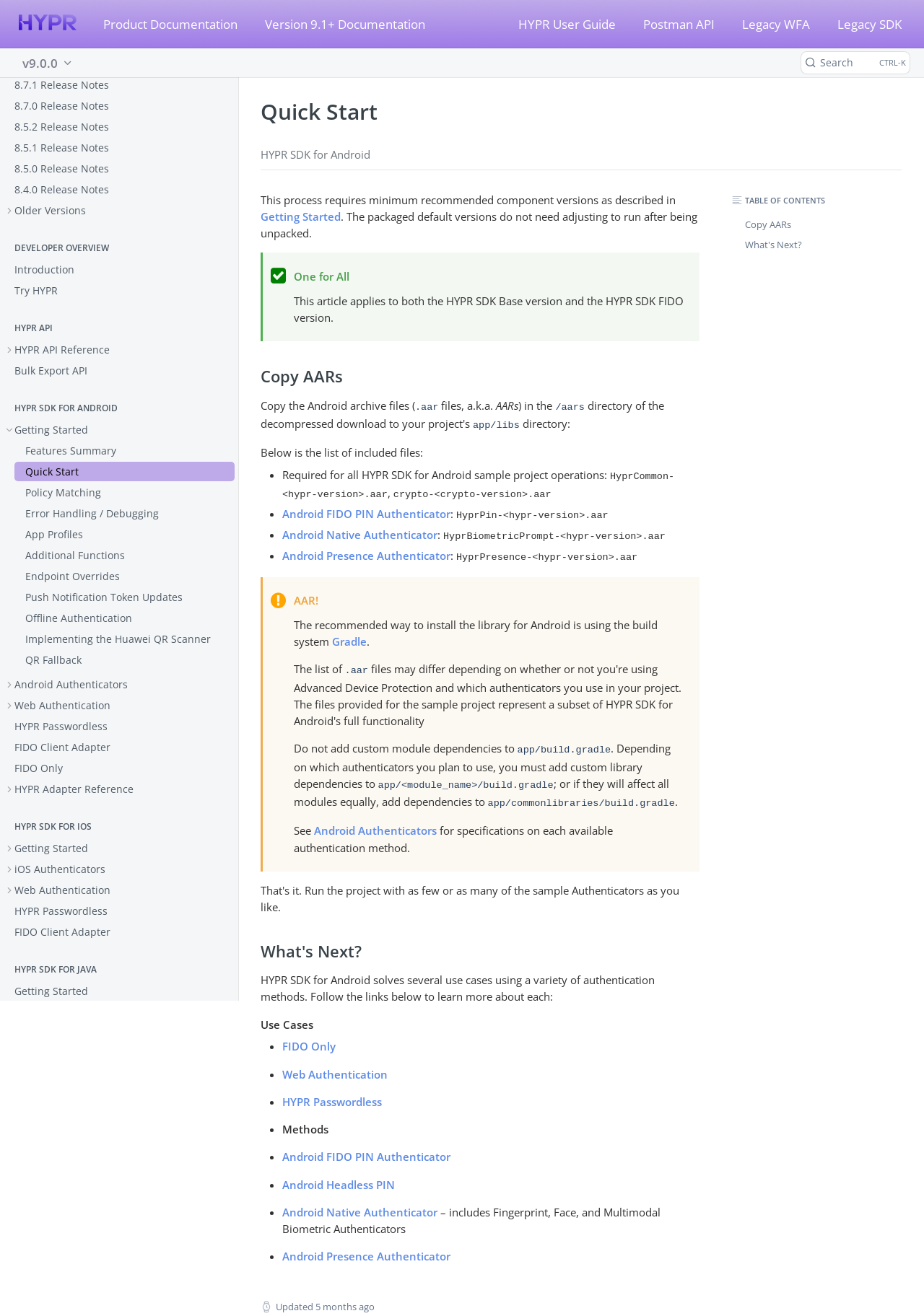Identify the bounding box coordinates of the element that should be clicked to fulfill this task: "Go to Product Documentation". The coordinates should be provided as four float numbers between 0 and 1, i.e., [left, top, right, bottom].

[0.095, 0.01, 0.266, 0.026]